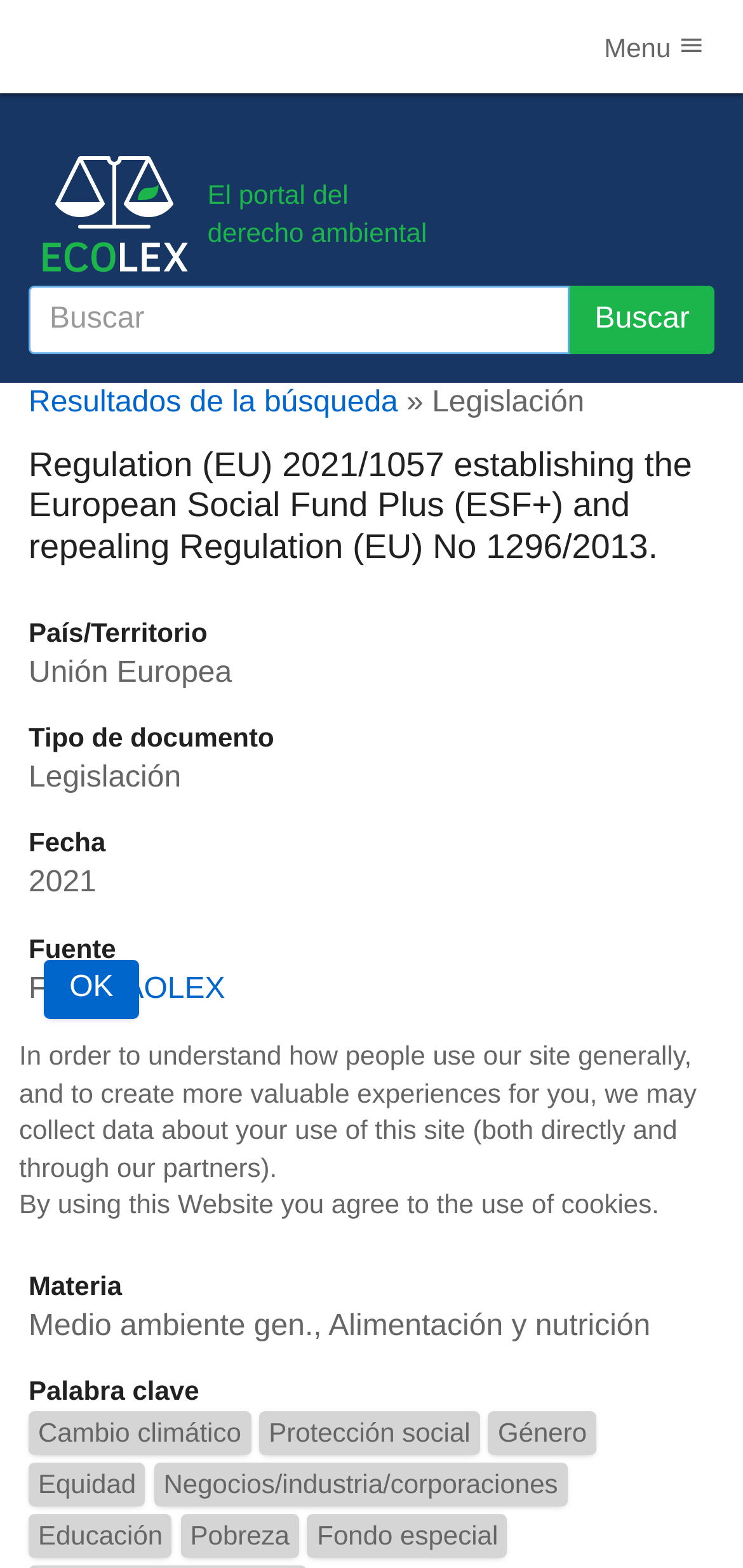Answer the question below in one word or phrase:
What is the country or territory of the regulation?

Unión Europea